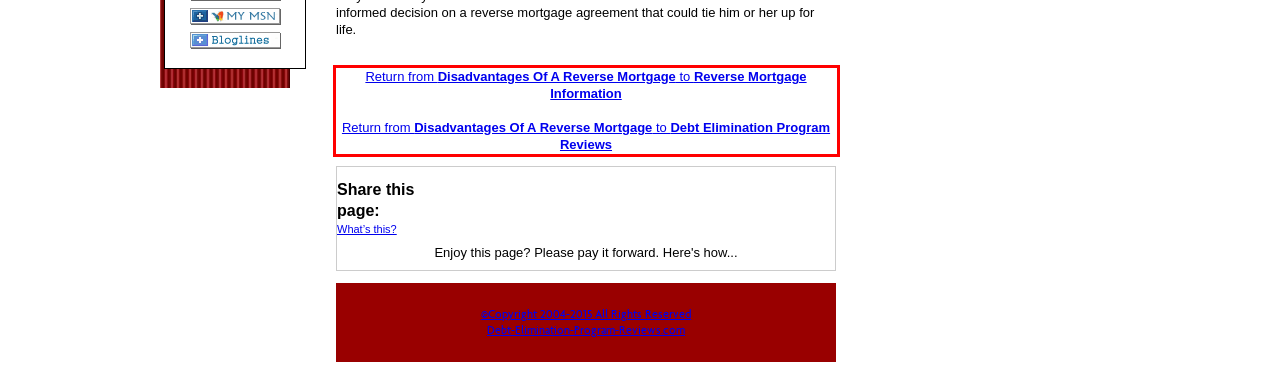Please perform OCR on the text content within the red bounding box that is highlighted in the provided webpage screenshot.

Return from Disadvantages Of A Reverse Mortgage to Reverse Mortgage Information Return from Disadvantages Of A Reverse Mortgage to Debt Elimination Program Reviews